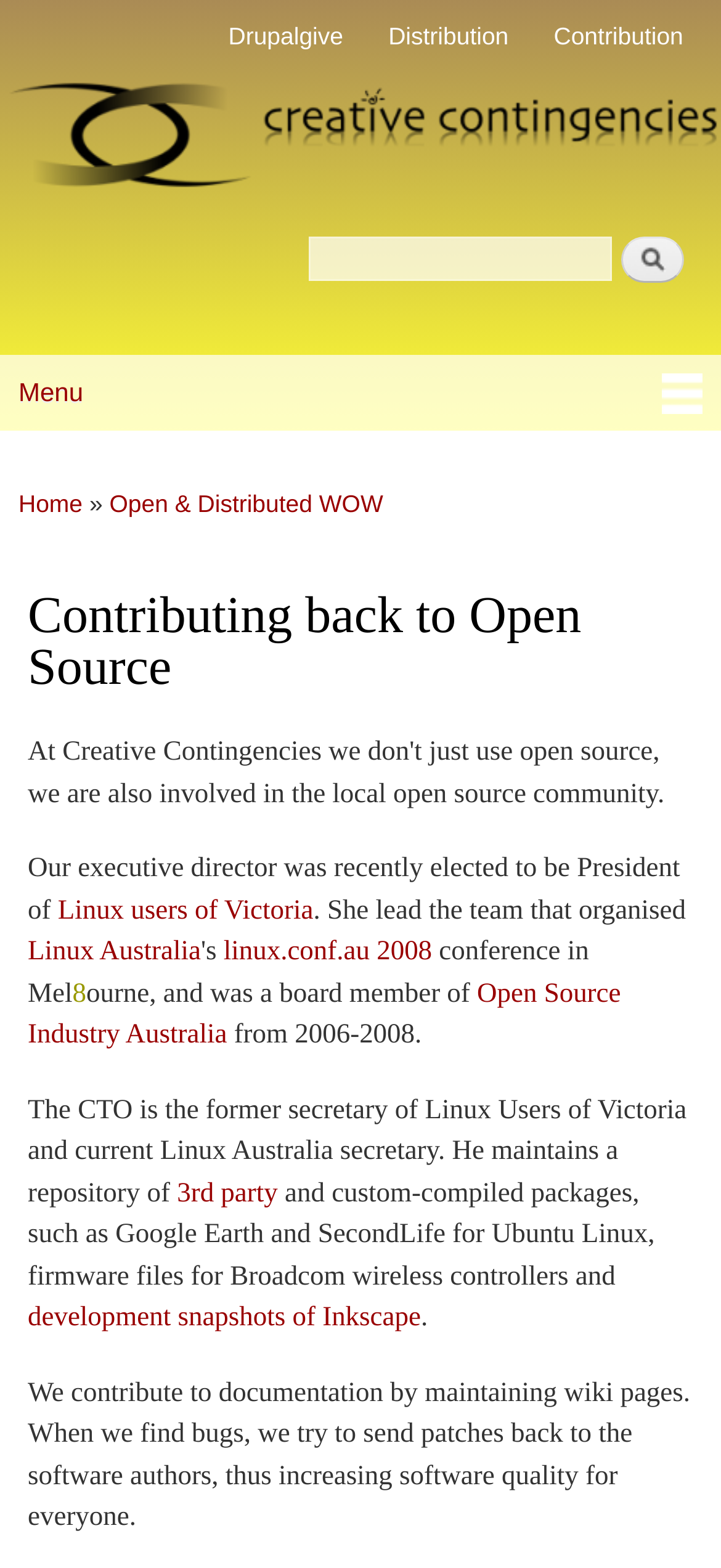Give a short answer using one word or phrase for the question:
What is the name of the organization mentioned in the main menu?

Creative Contingencies